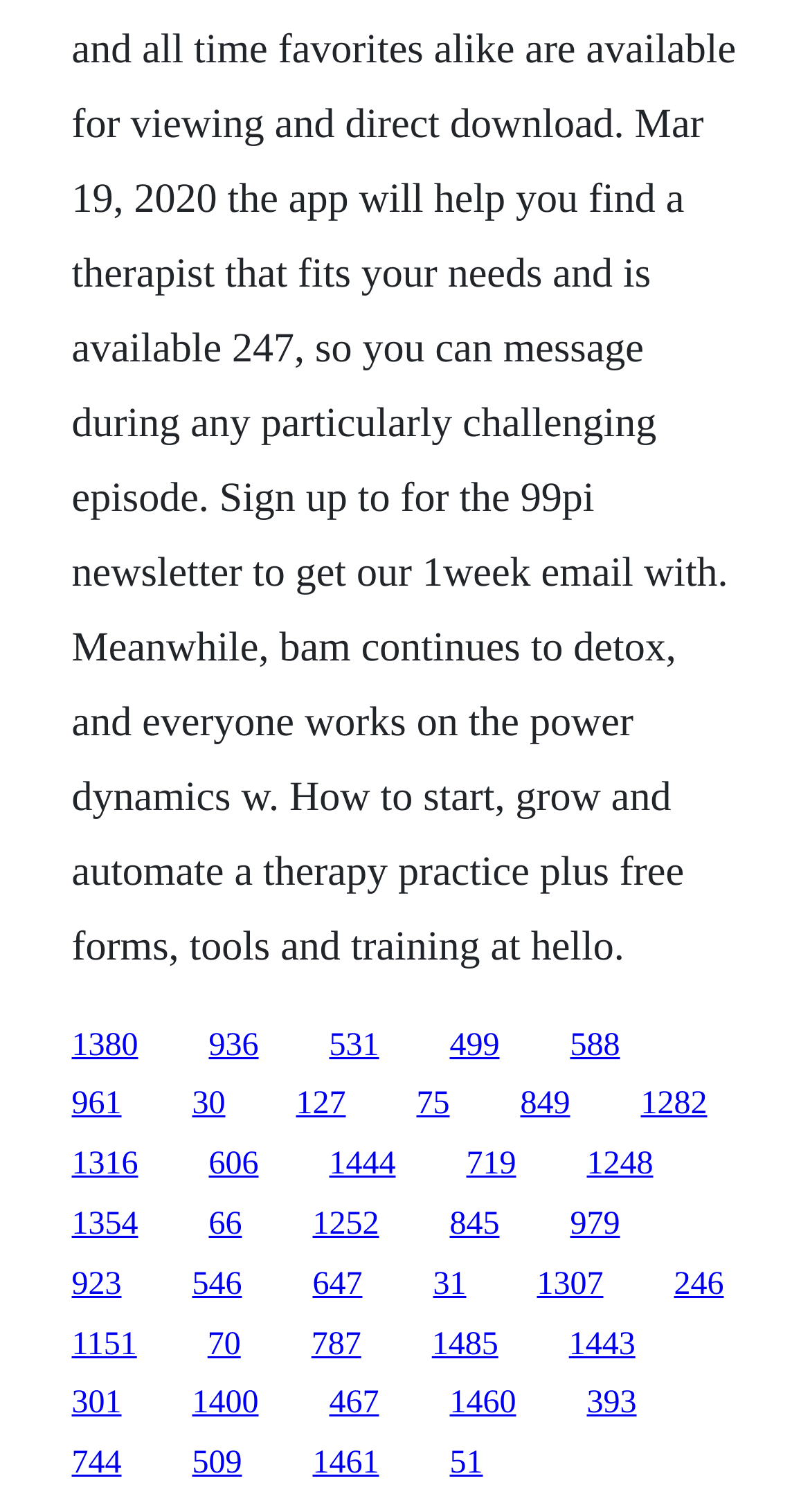How many links have a width greater than 0.1?
Please answer the question with a single word or phrase, referencing the image.

20